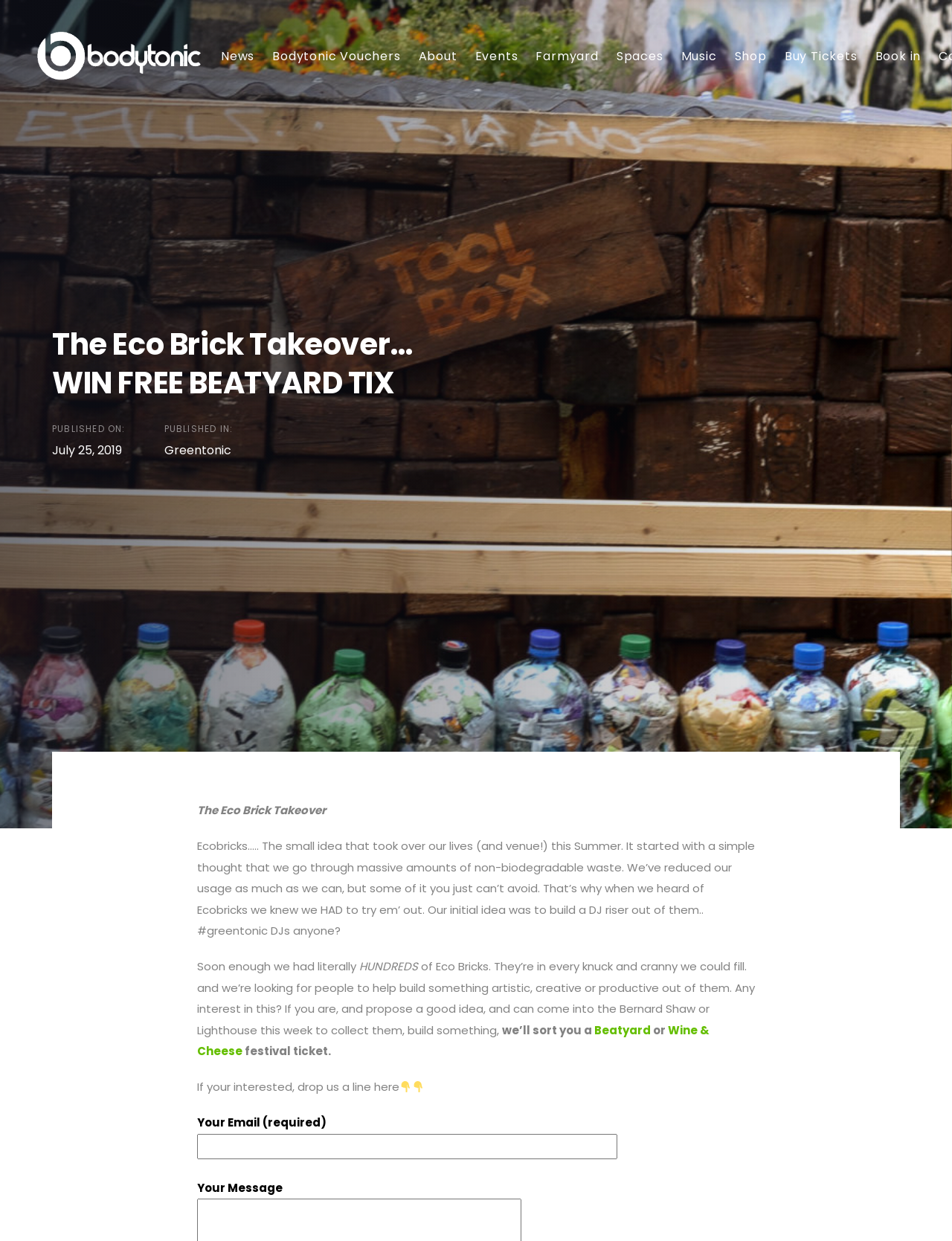Please provide the bounding box coordinates for the element that needs to be clicked to perform the instruction: "Click on the Beatyard link". The coordinates must consist of four float numbers between 0 and 1, formatted as [left, top, right, bottom].

[0.624, 0.824, 0.684, 0.836]